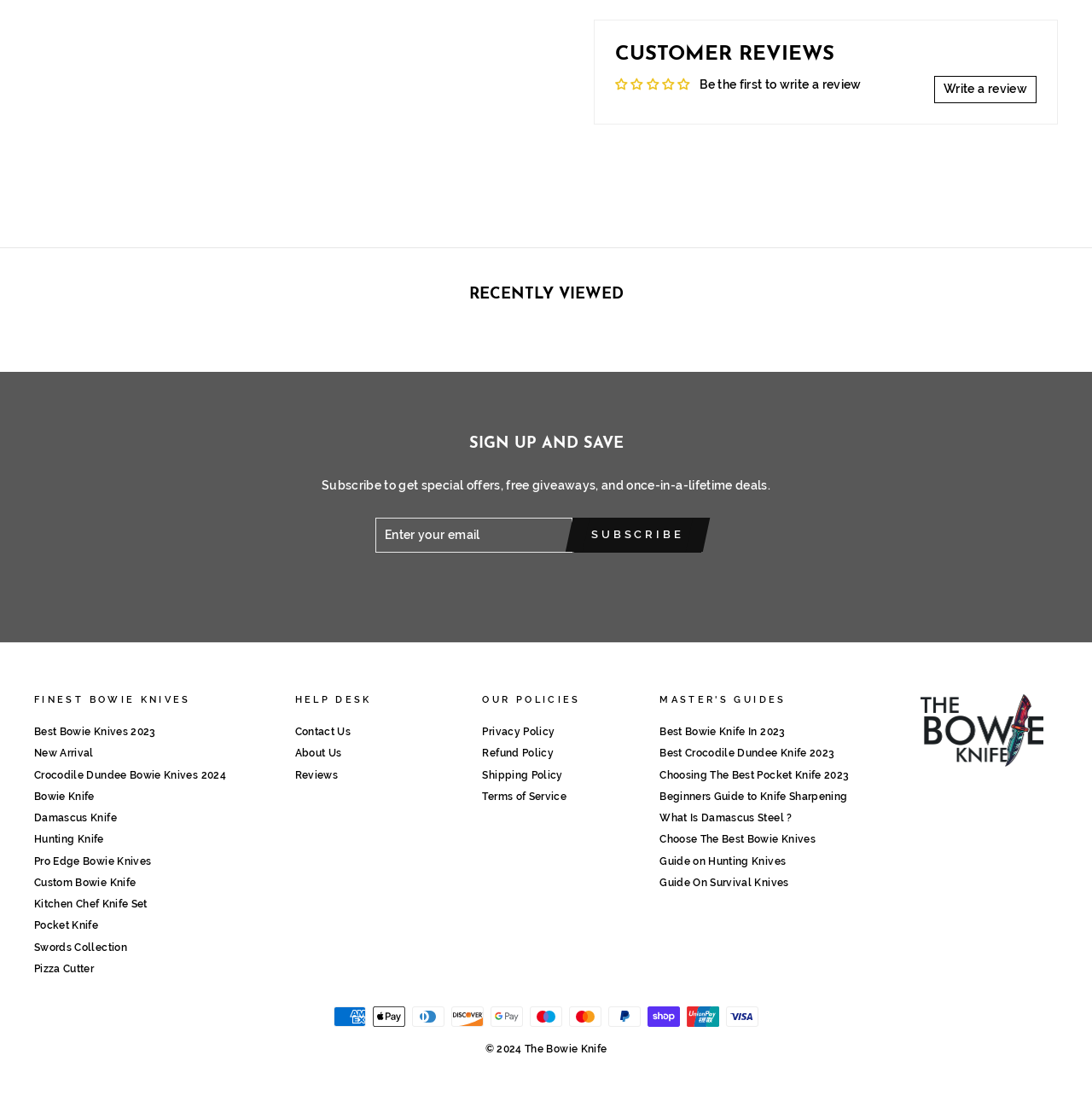What type of knives are featured on this webpage?
Please give a detailed answer to the question using the information shown in the image.

The webpage has multiple links and headings related to Bowie knives, such as 'FINEST BOWIE KNIVES', 'Best Bowie Knives 2023', and 'Crocodile Dundee Bowie Knives 2024', which suggests that the webpage is primarily about Bowie knives.